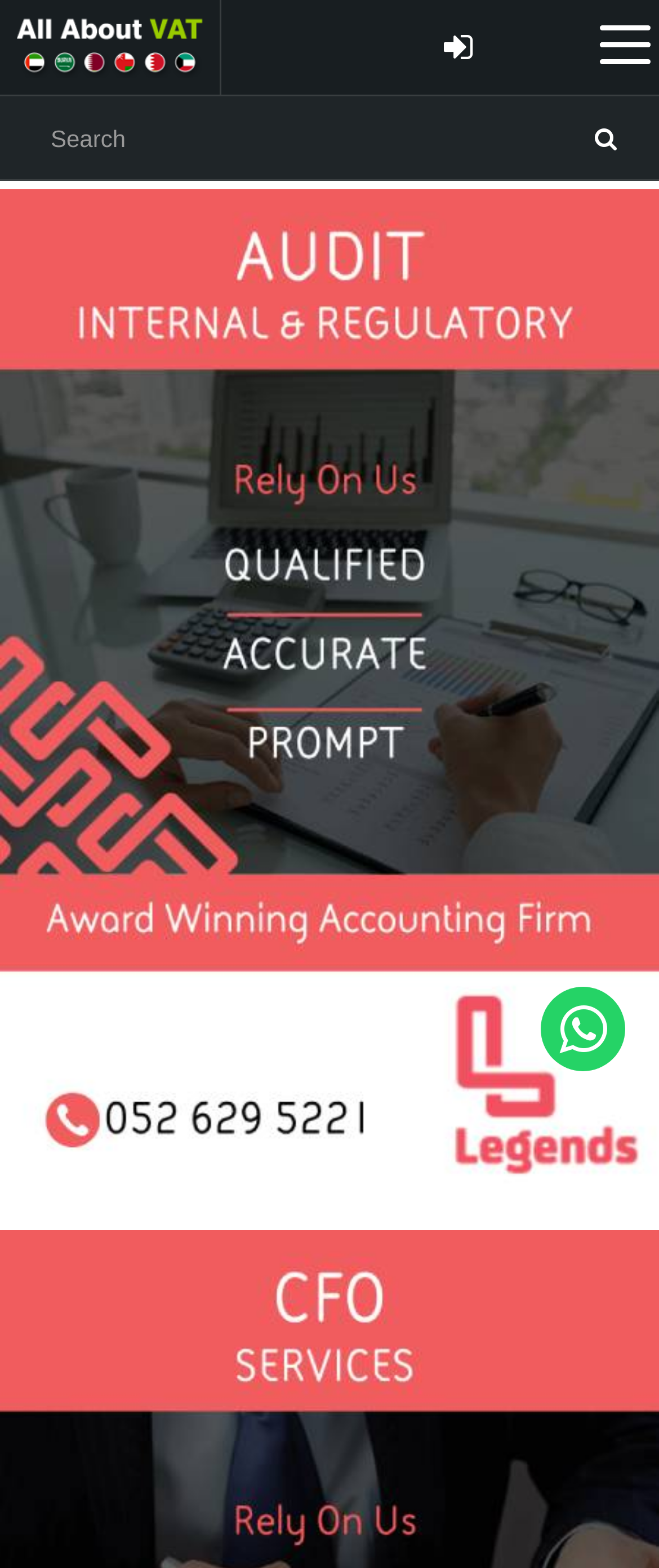How many links are there in the top navigation bar?
Please answer using one word or phrase, based on the screenshot.

3